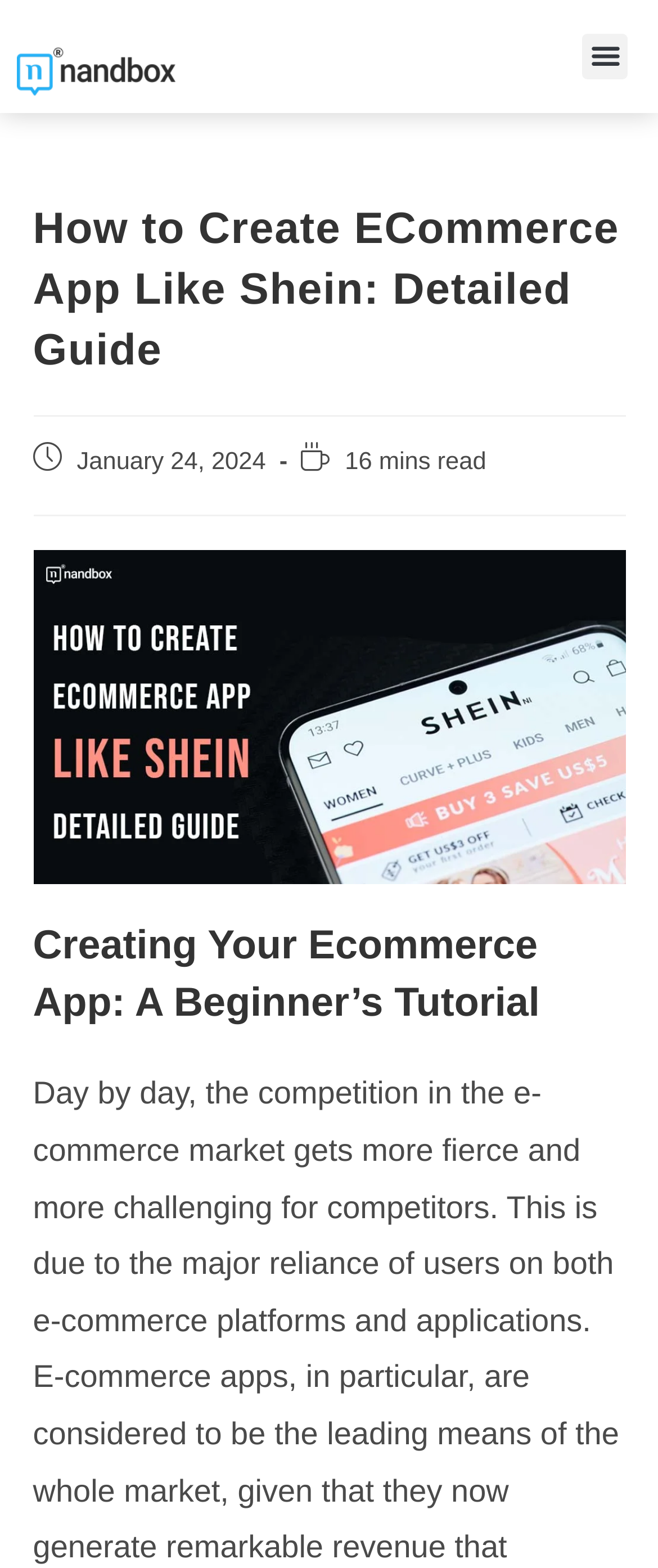Please locate and generate the primary heading on this webpage.

Creating Your Ecommerce App: A Beginner’s Tutorial